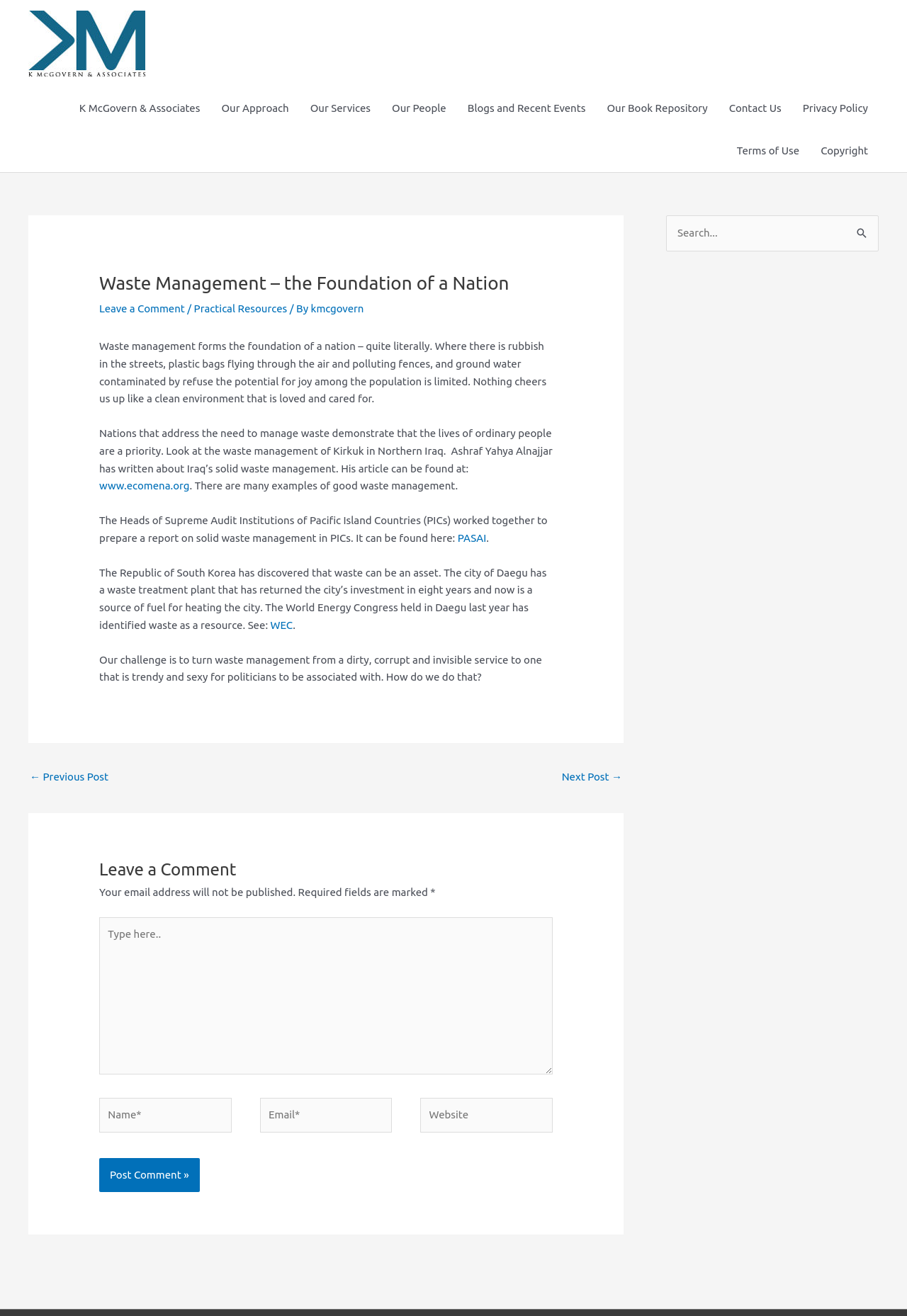Use one word or a short phrase to answer the question provided: 
What is the purpose of the 'Post Comment' section?

To leave a comment